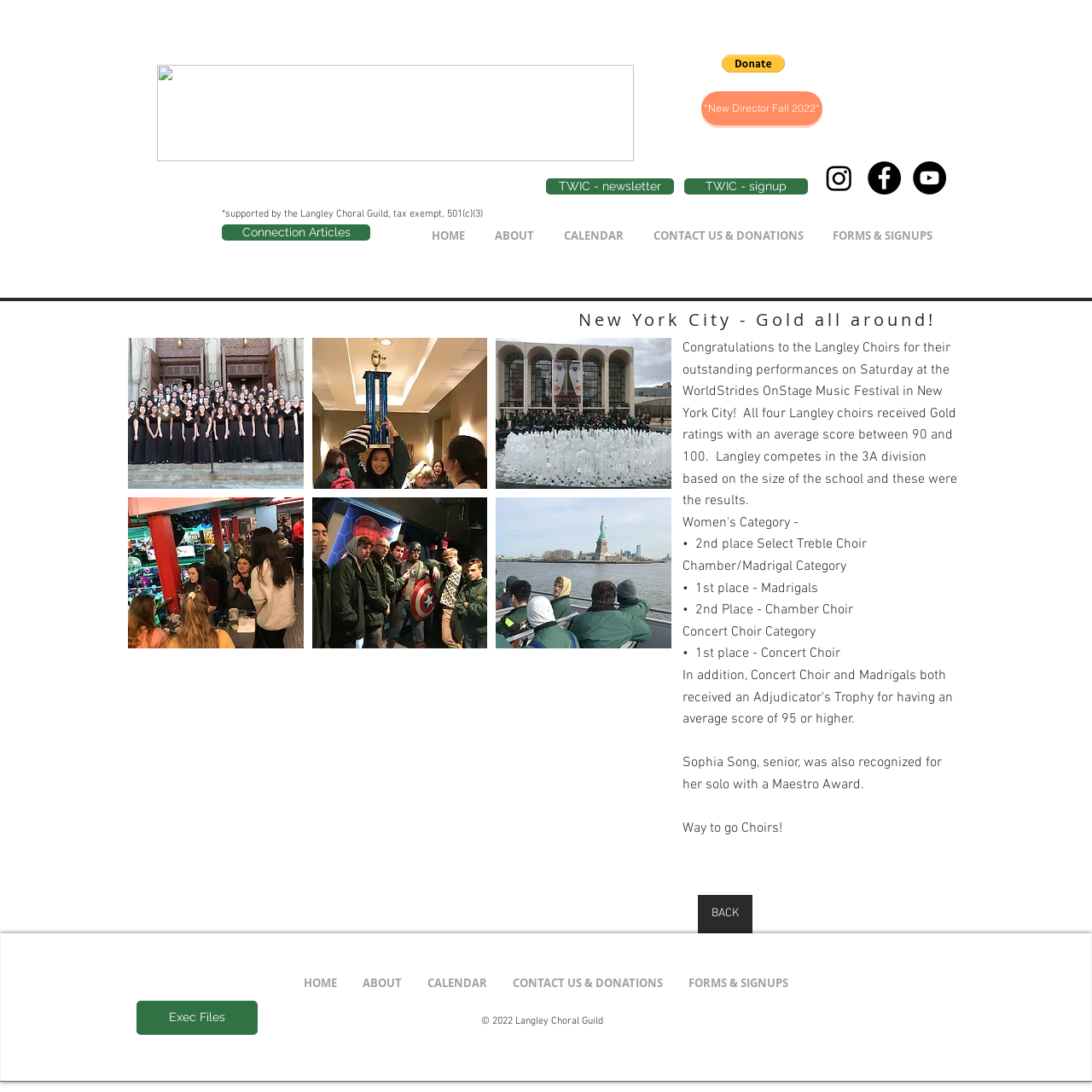Please determine the bounding box coordinates of the element's region to click in order to carry out the following instruction: "Go to HOME". The coordinates should be four float numbers between 0 and 1, i.e., [left, top, right, bottom].

[0.381, 0.201, 0.439, 0.231]